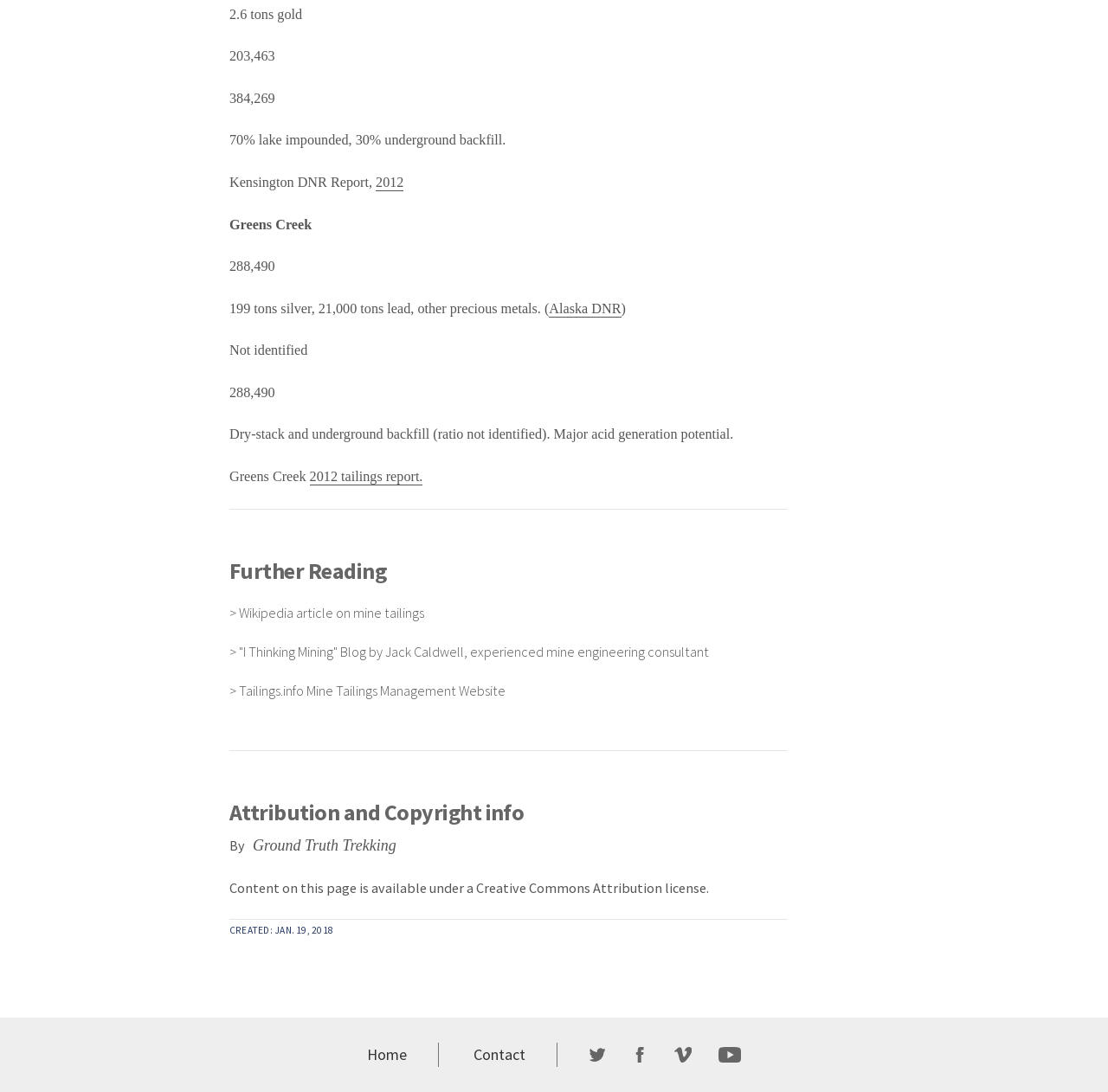Provide the bounding box coordinates of the HTML element described by the text: "Tailings.info Mine Tailings Management Website".

[0.216, 0.624, 0.456, 0.64]